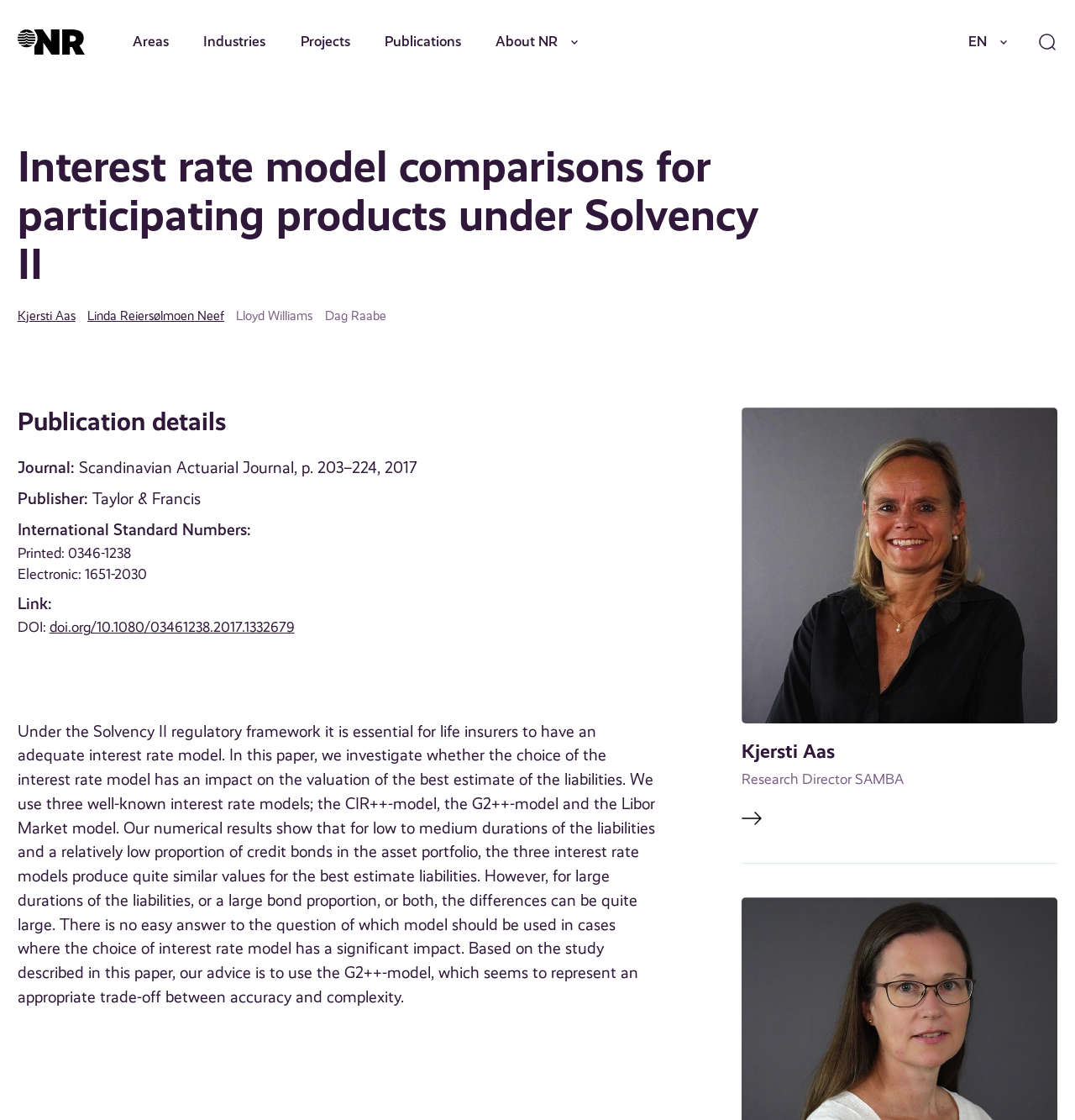Please identify the bounding box coordinates of the clickable region that I should interact with to perform the following instruction: "Click on the 'Areas' link in the top menu". The coordinates should be expressed as four float numbers between 0 and 1, i.e., [left, top, right, bottom].

[0.123, 0.028, 0.157, 0.047]